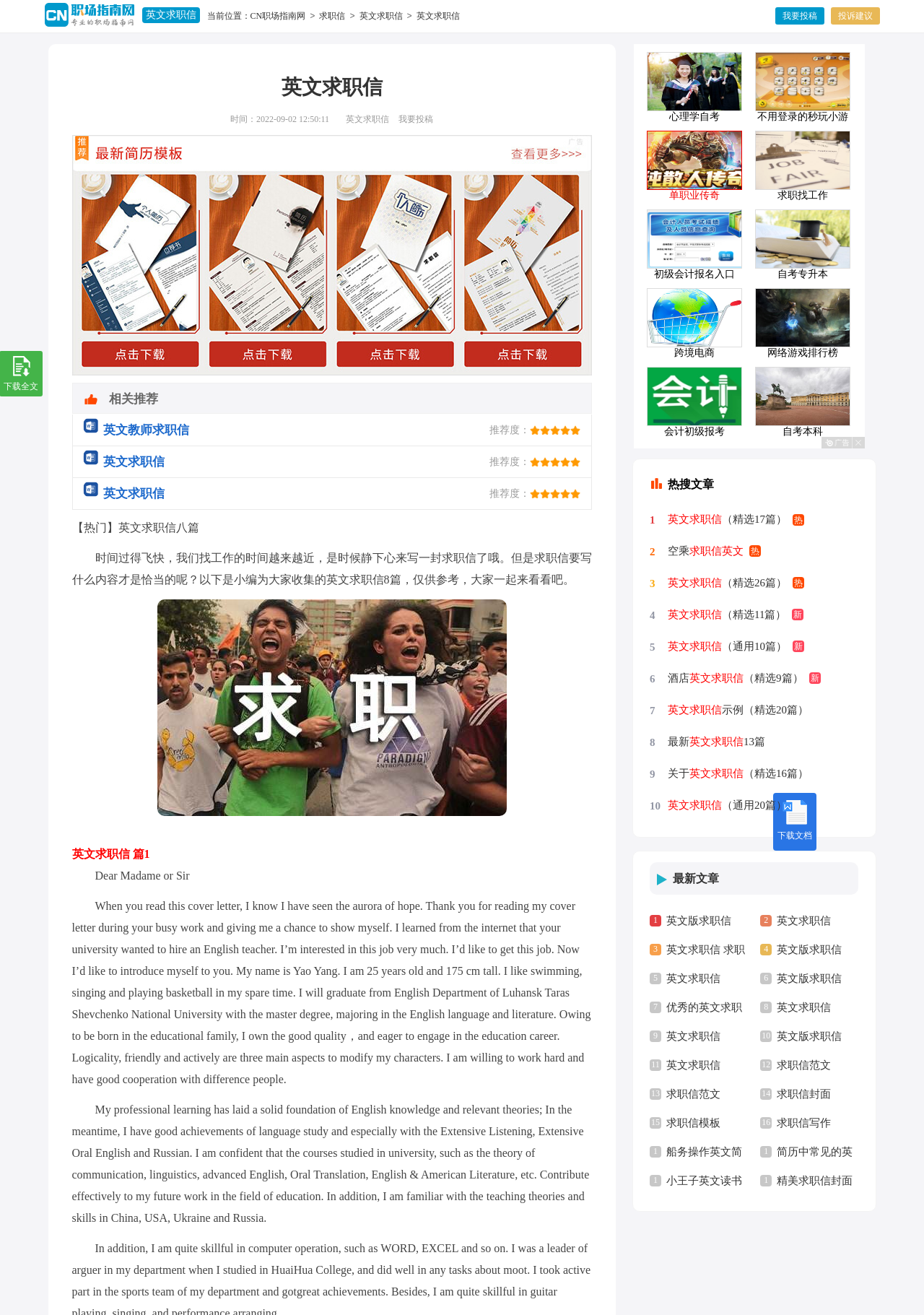Using a single word or phrase, answer the following question: 
How many English job search letters are provided?

8